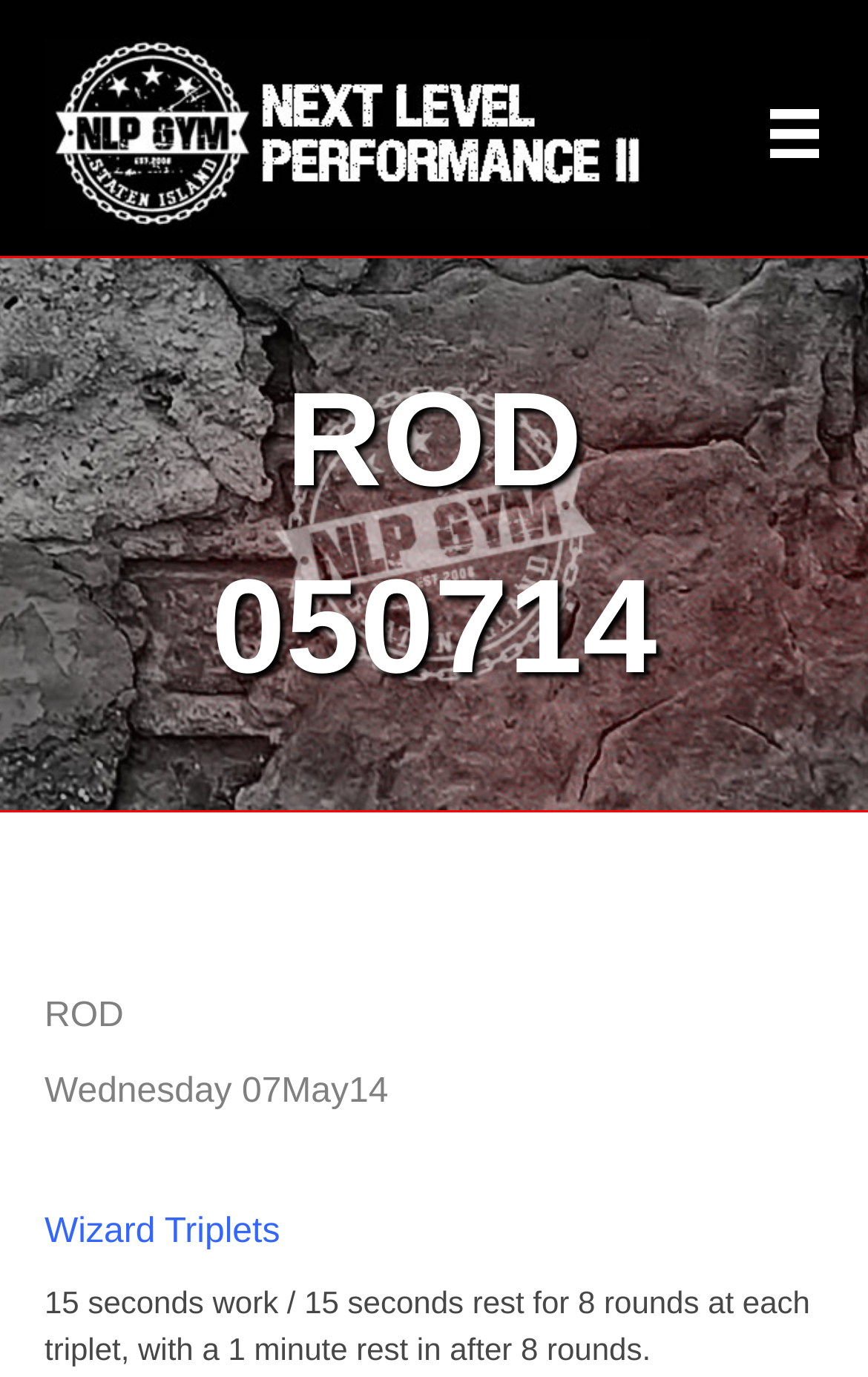Please examine the image and provide a detailed answer to the question: How much rest time is there after 8 rounds?

I found the rest time by reading the StaticText element with the content '15 seconds work / 15 seconds rest for 8 rounds at each triplet, with a 1 minute rest in after 8 rounds.' which is located at the coordinates [0.051, 0.933, 0.933, 0.992]. This text describes a workout routine and mentions the rest time after 8 rounds.